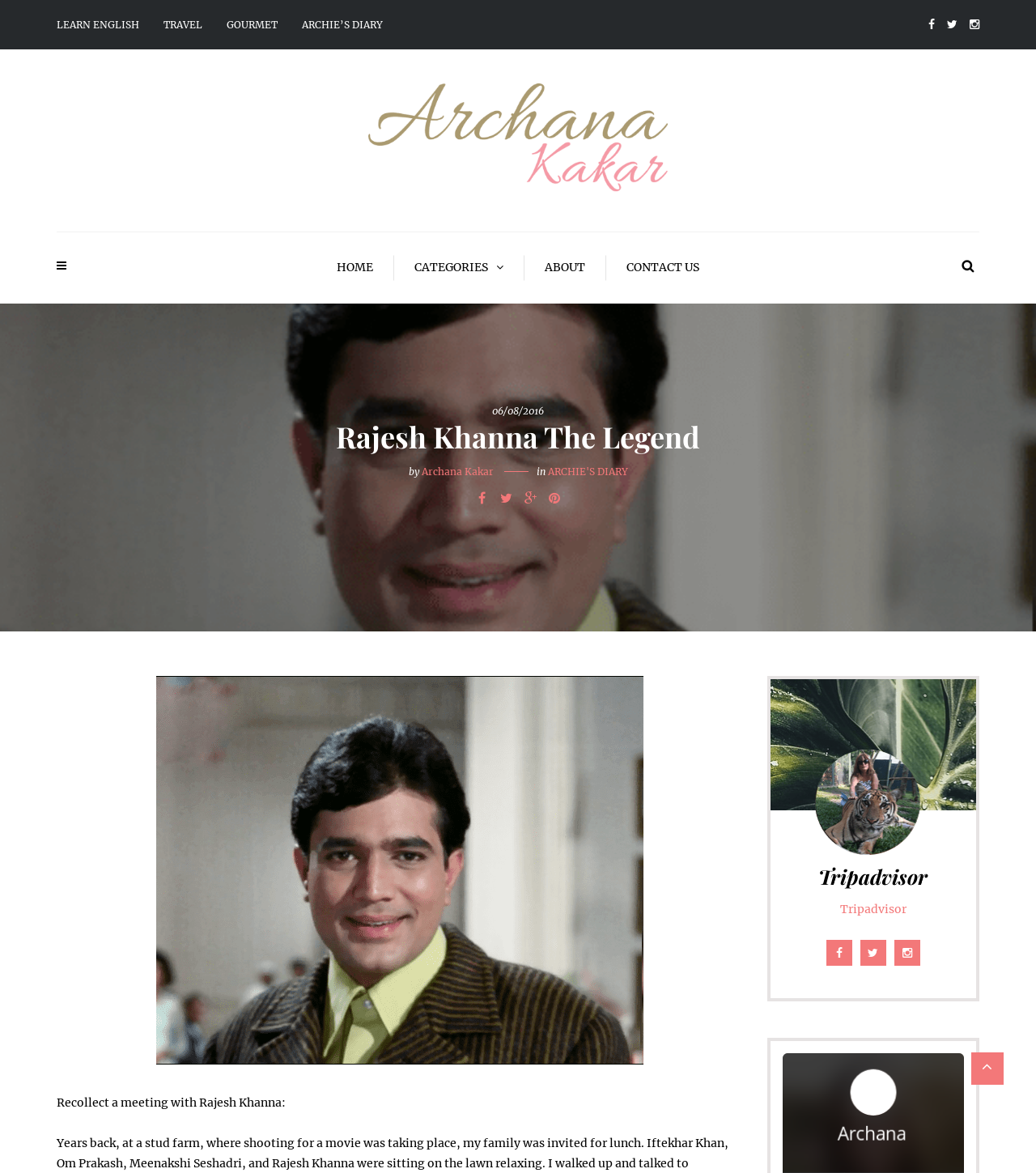Using floating point numbers between 0 and 1, provide the bounding box coordinates in the format (top-left x, top-left y, bottom-right x, bottom-right y). Locate the UI element described here: title="Tweet this"

[0.477, 0.414, 0.5, 0.435]